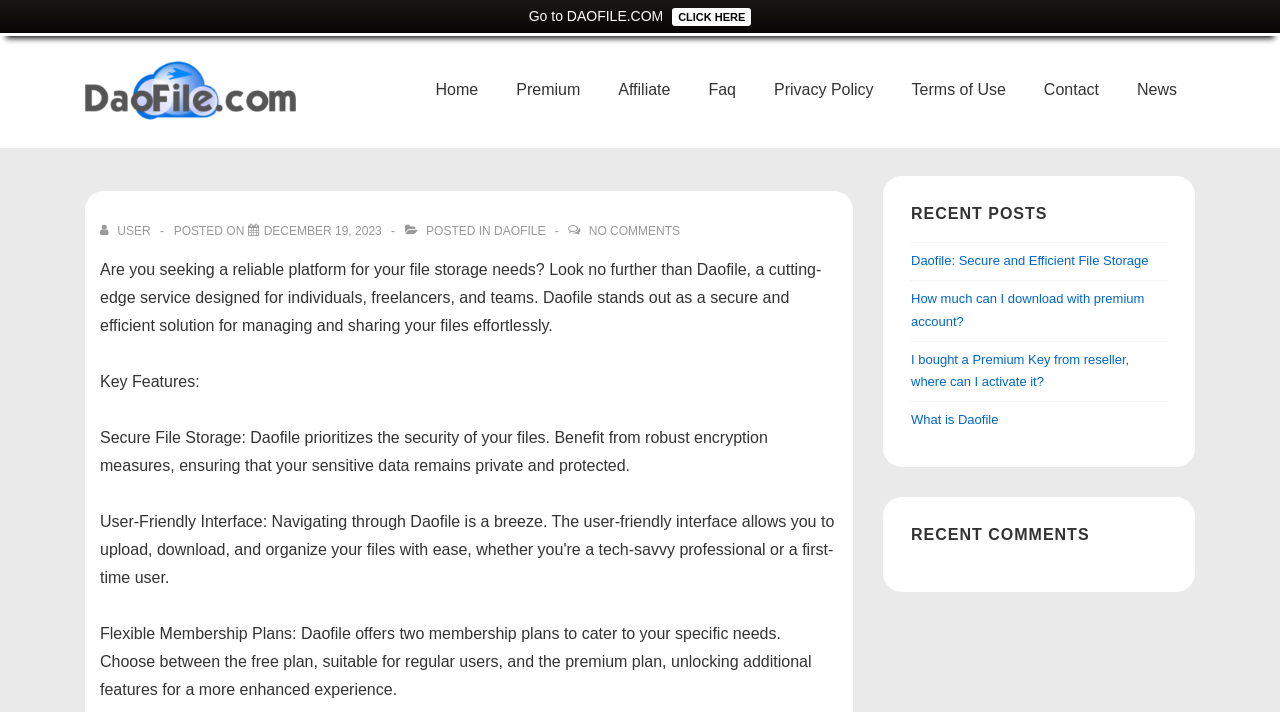Please locate the bounding box coordinates of the element that should be clicked to complete the given instruction: "Check the 'Recent Posts' section".

[0.712, 0.286, 0.912, 0.314]